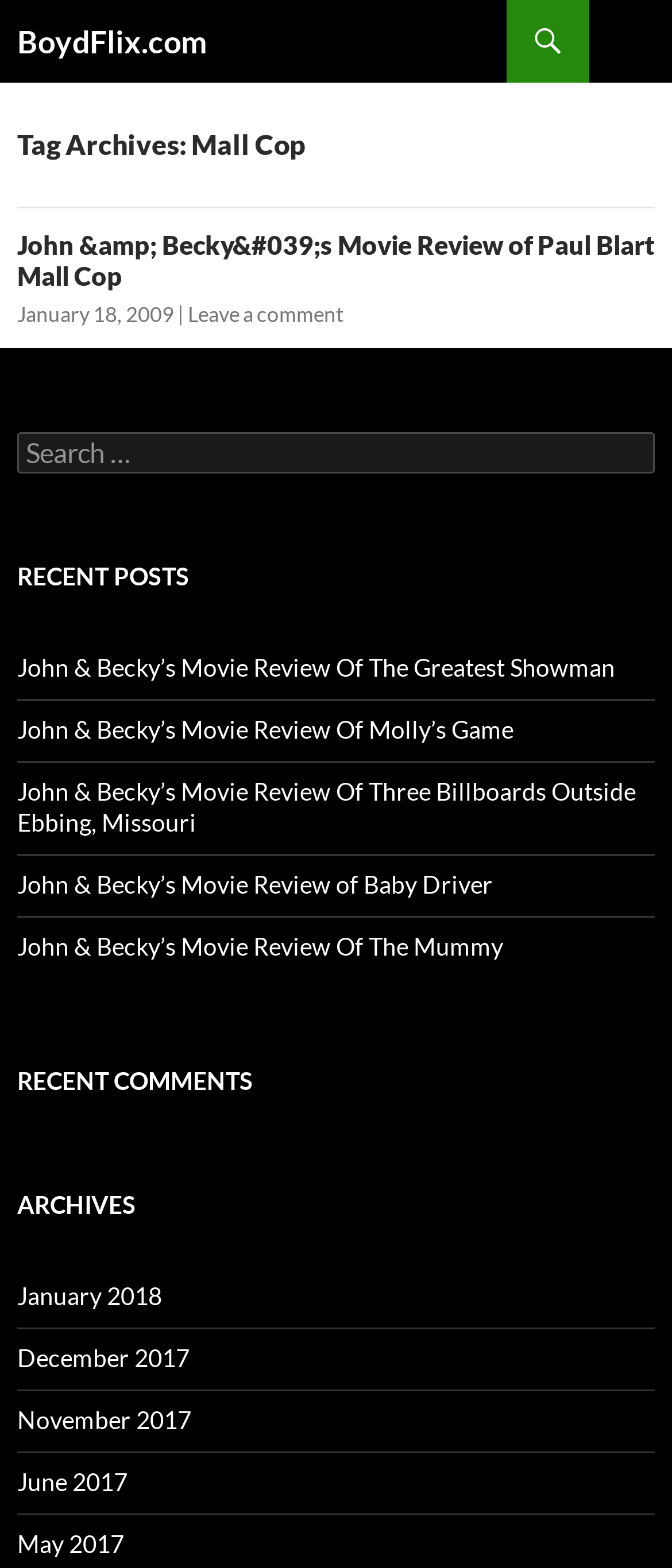What is the title of the current post?
Refer to the image and answer the question using a single word or phrase.

John & Becky's Movie Review of Paul Blart Mall Cop